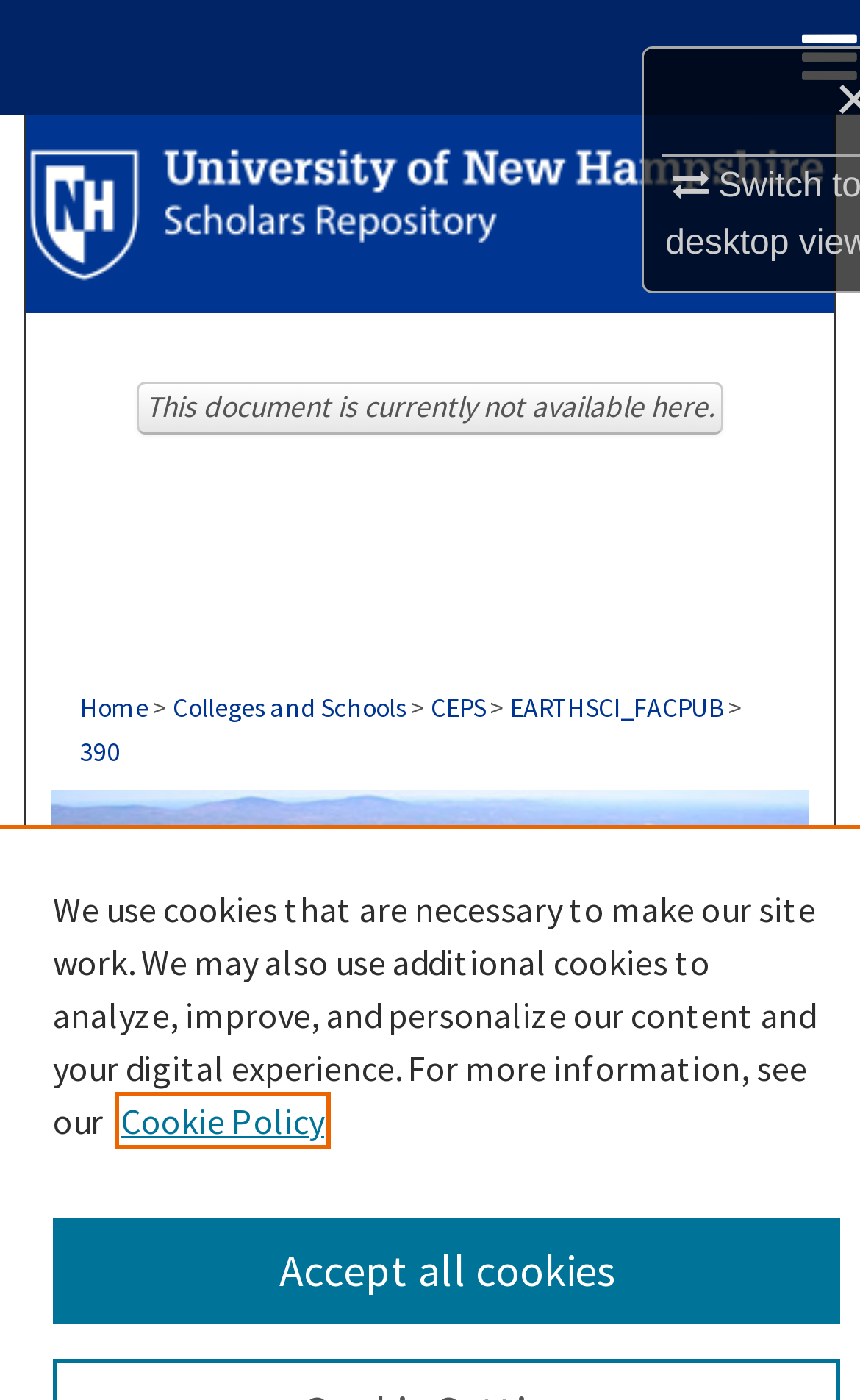Provide your answer to the question using just one word or phrase: How many links are in the breadcrumb navigation?

5